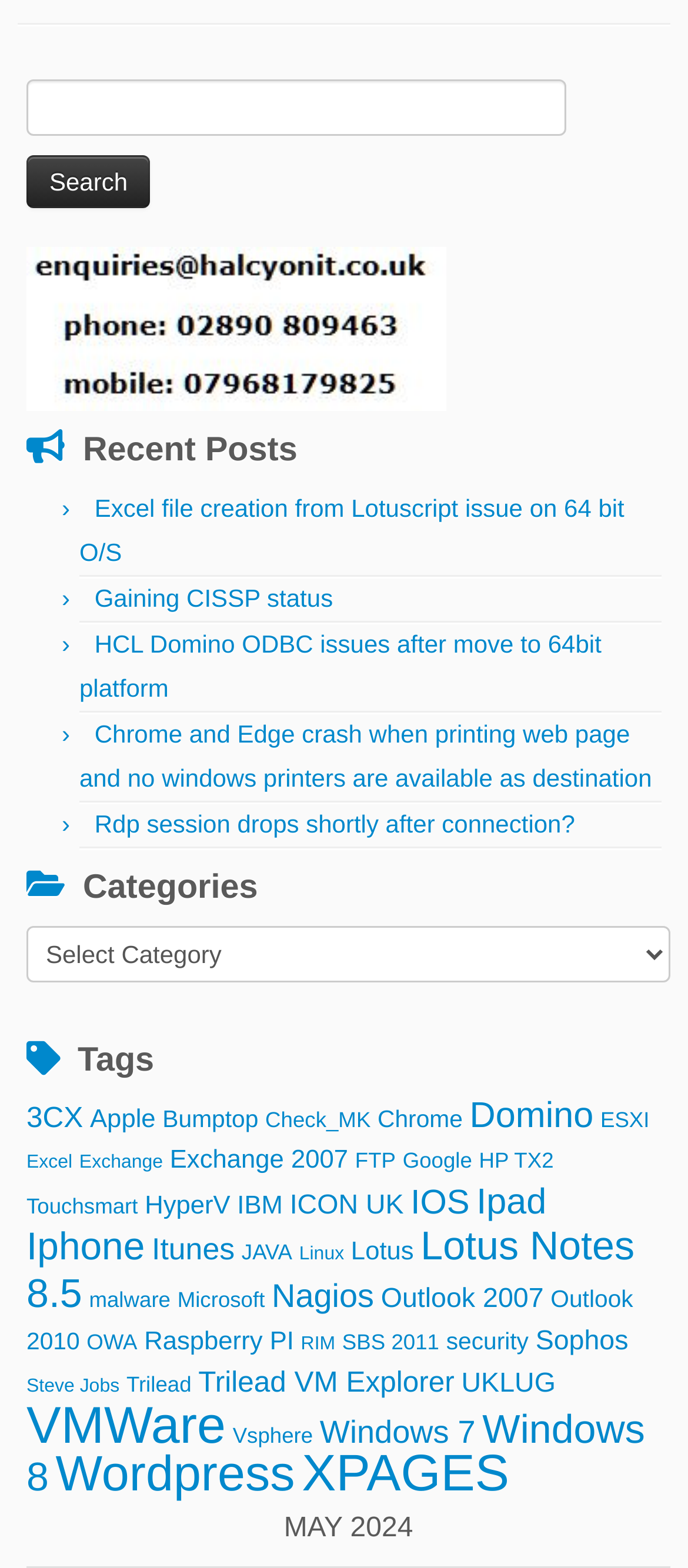Determine the bounding box coordinates for the region that must be clicked to execute the following instruction: "Search for something".

[0.038, 0.051, 0.823, 0.087]